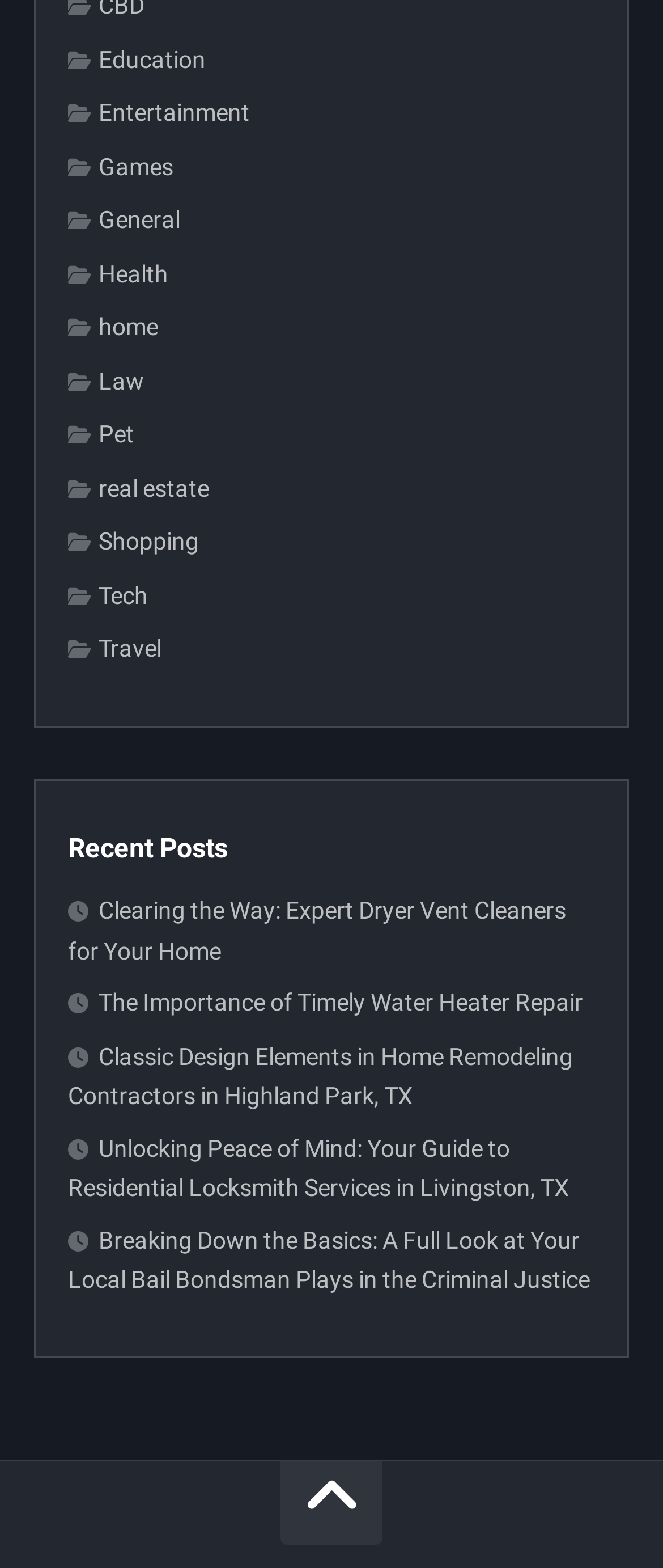Determine the coordinates of the bounding box that should be clicked to complete the instruction: "Explore Real Estate". The coordinates should be represented by four float numbers between 0 and 1: [left, top, right, bottom].

[0.103, 0.302, 0.315, 0.32]